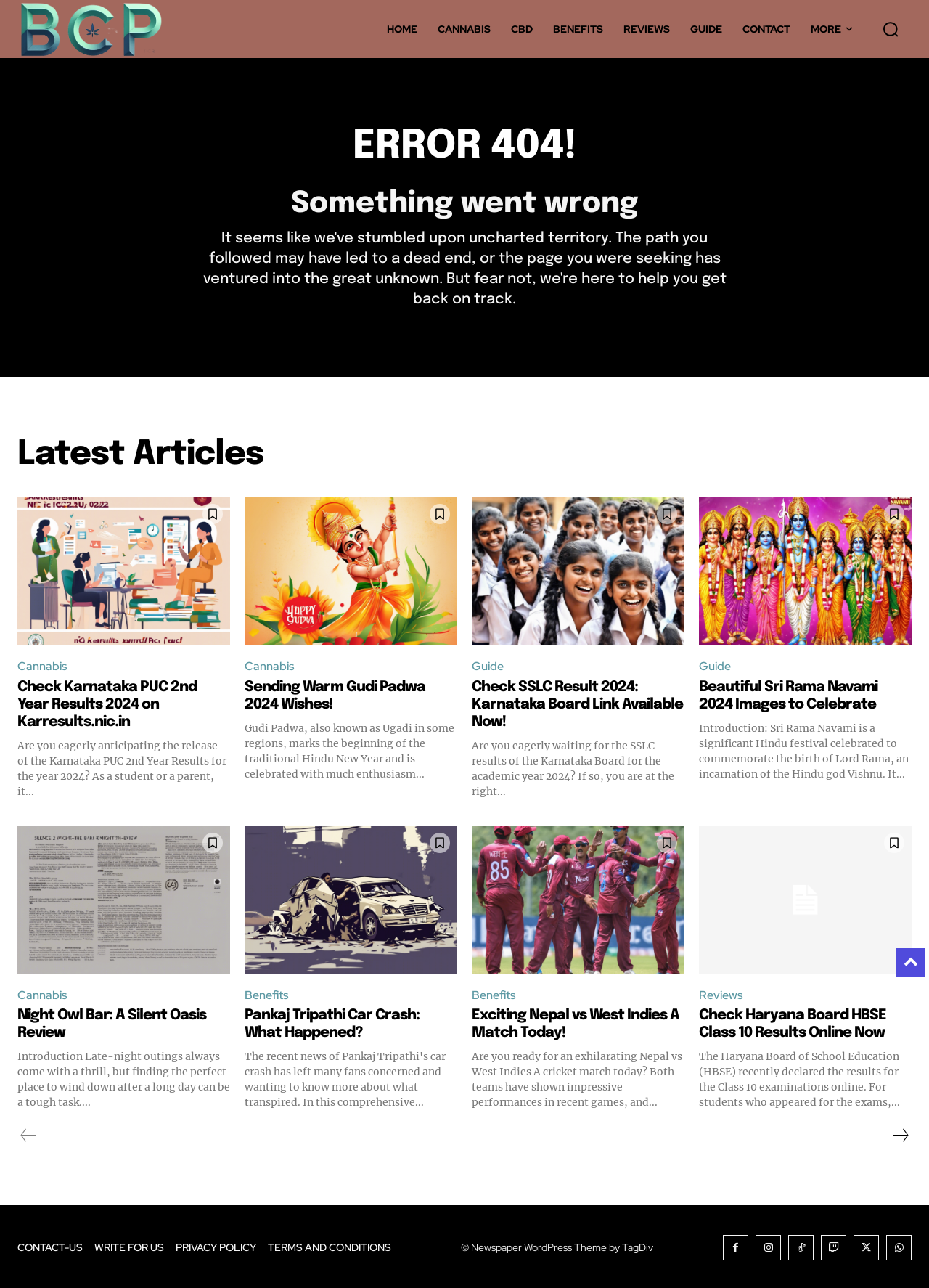Using the information in the image, could you please answer the following question in detail:
How many links are there in the main navigation menu?

The main navigation menu is located at the top of the webpage, and it contains 7 links: 'HOME', 'CANNABIS', 'CBD', 'BENEFITS', 'REVIEWS', 'GUIDE', and 'CONTACT'.